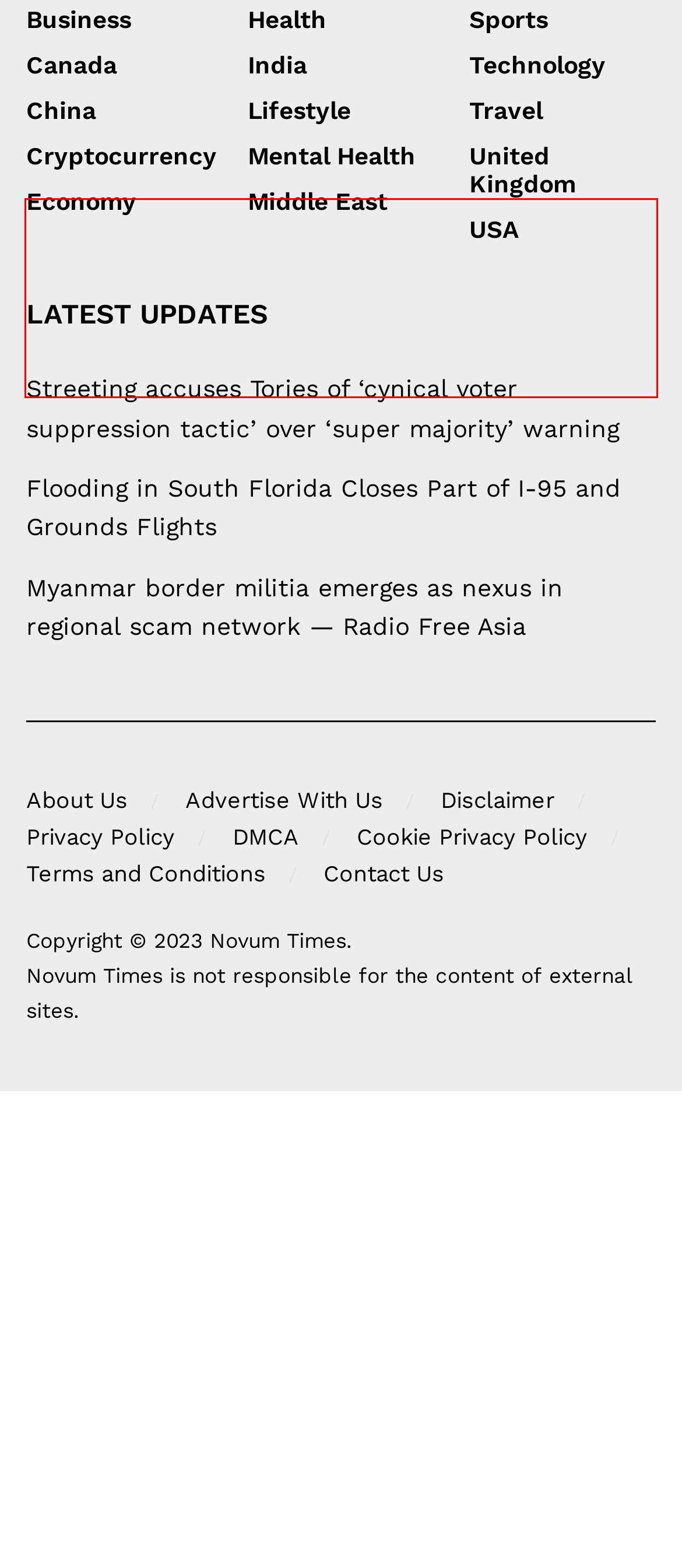You are given a webpage screenshot with a red bounding box around a UI element. Extract and generate the text inside this red bounding box.

Get the latest news and follow the coverage of breaking news, global news, business and financial updates, politics, health, lifestyle and more from the top trusted sources.